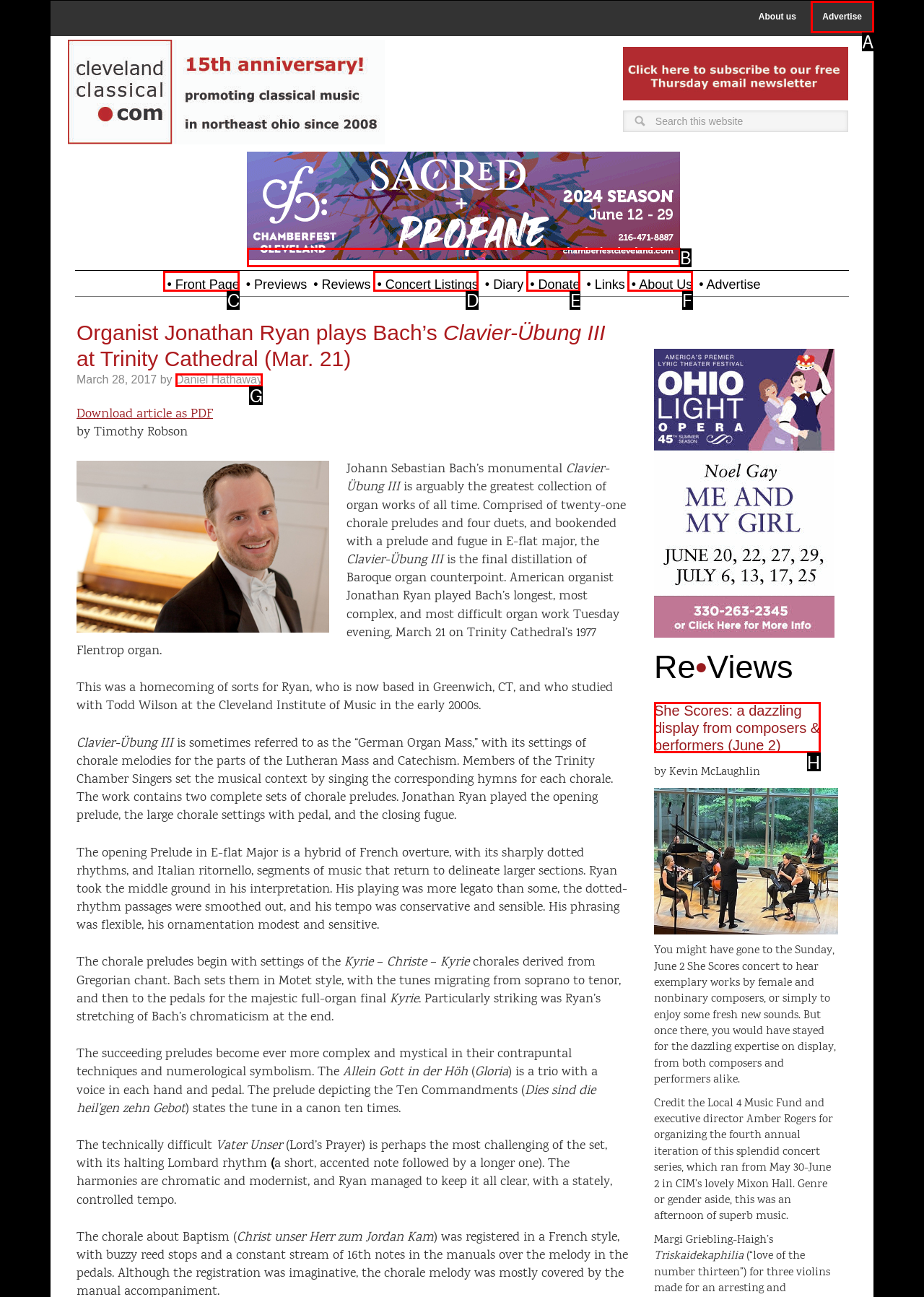Choose the UI element you need to click to carry out the task: View article by Daniel Hathaway.
Respond with the corresponding option's letter.

G